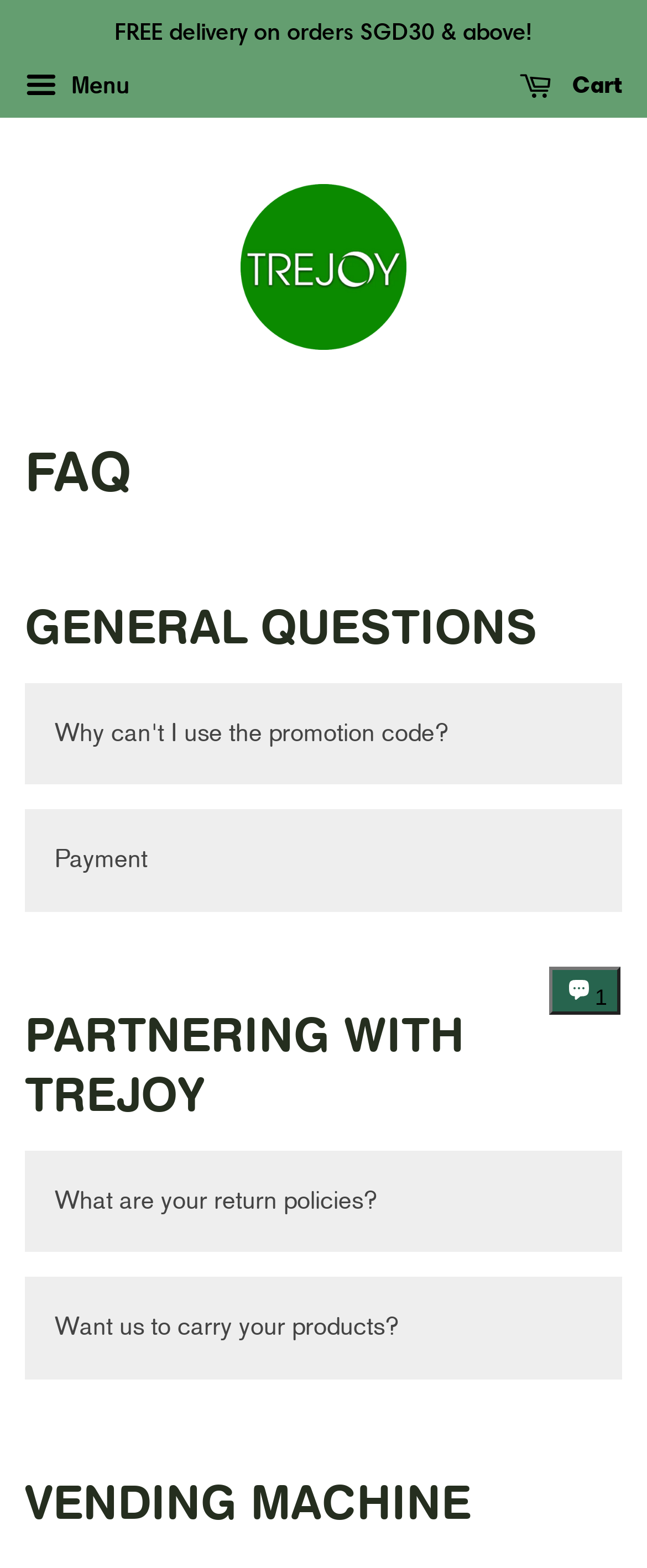What is the purpose of the vending machine section?
We need a detailed and meticulous answer to the question.

The webpage has a heading element that says 'VENDING MACHINE', but it does not provide any further information or explanation about the purpose or functionality of the vending machine.